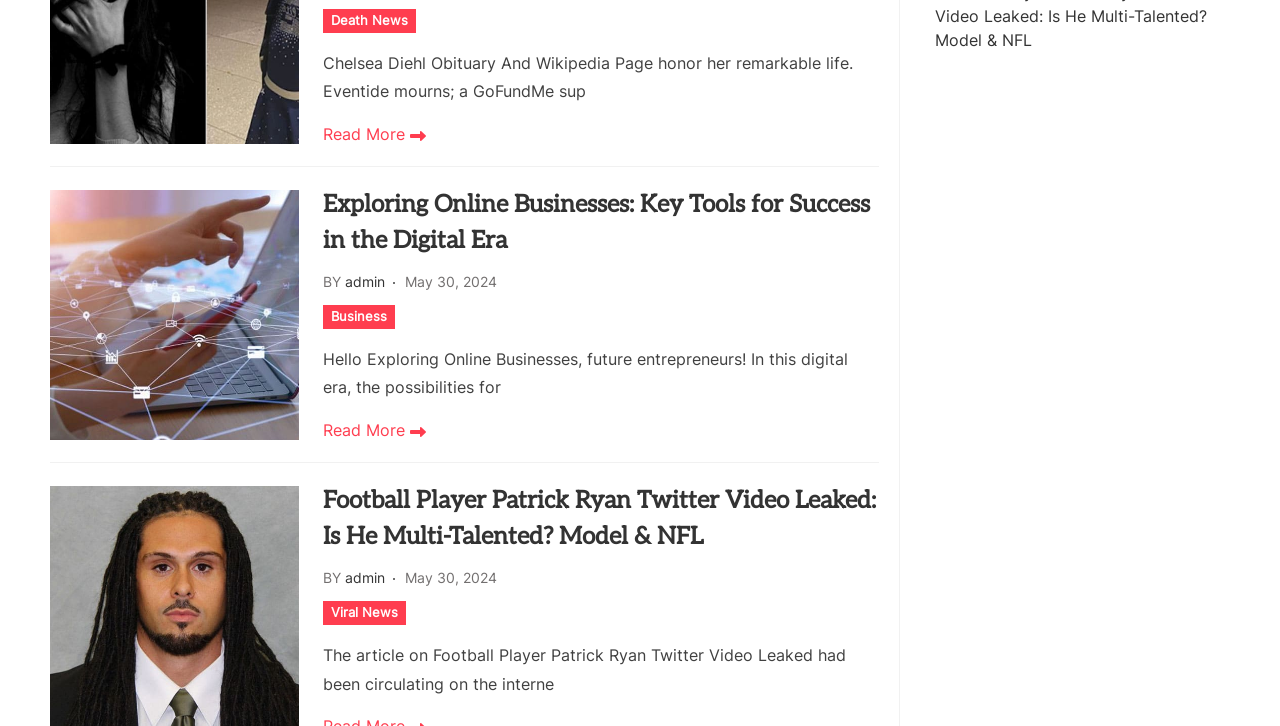Identify the bounding box for the UI element that is described as follows: "May 30, 2024May 30, 2024".

[0.317, 0.784, 0.389, 0.808]